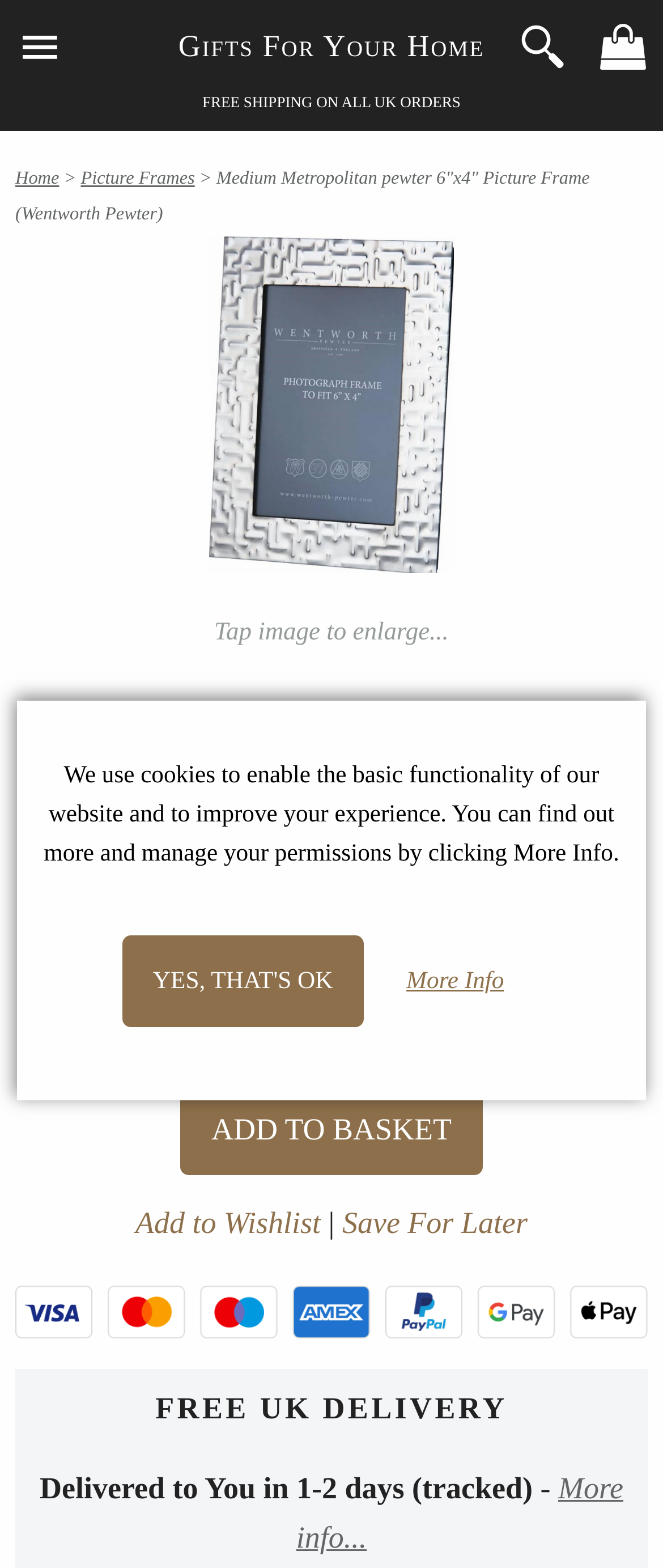What is the purpose of the image on the webpage?
Based on the content of the image, thoroughly explain and answer the question.

I found the purpose of the image by reasoning that the image is likely to be a product image, and its purpose is to display the product to the user, allowing them to see what it looks like.